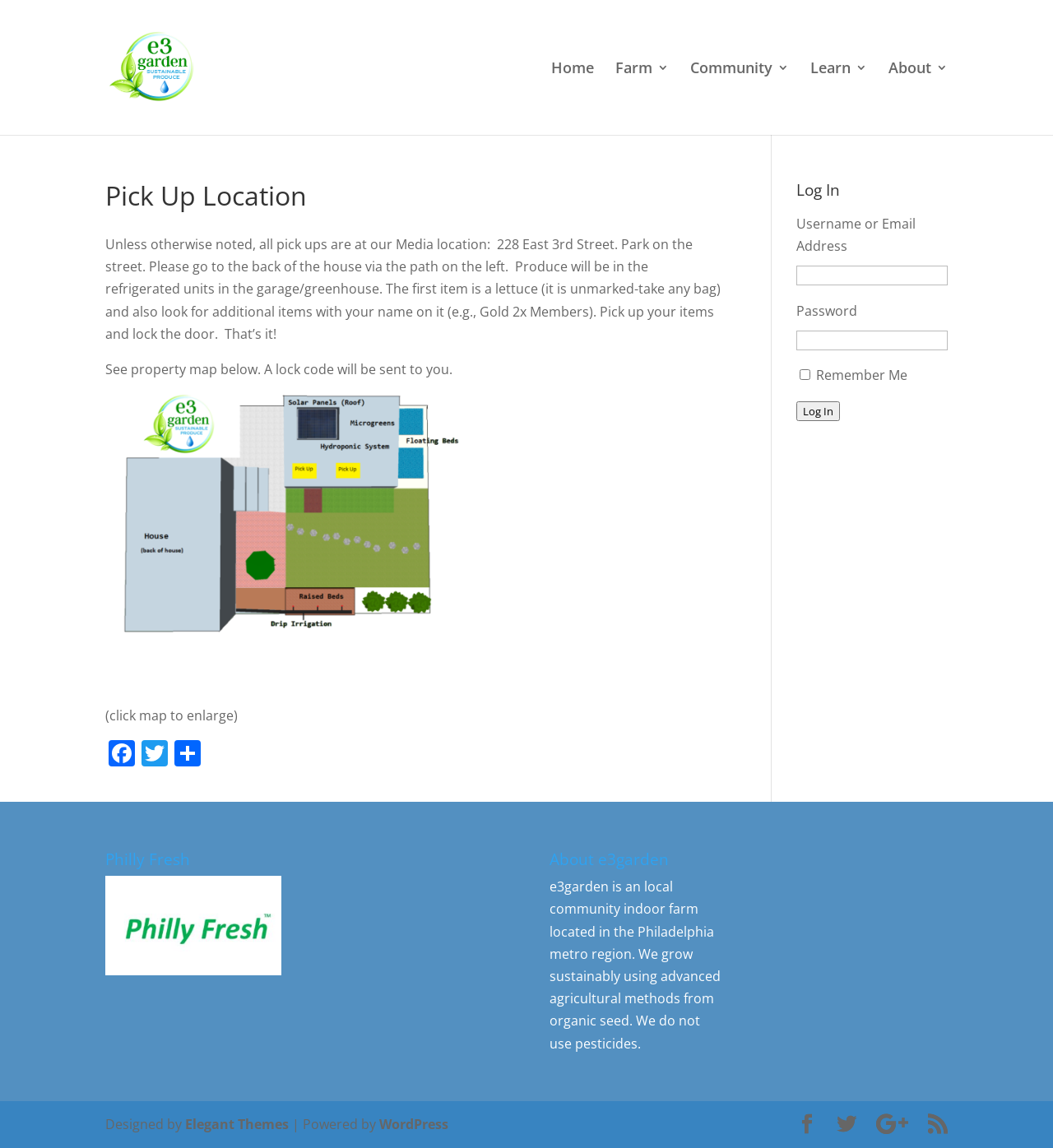Please identify the bounding box coordinates of the element's region that I should click in order to complete the following instruction: "Read the article about dental insurance cost". The bounding box coordinates consist of four float numbers between 0 and 1, i.e., [left, top, right, bottom].

None